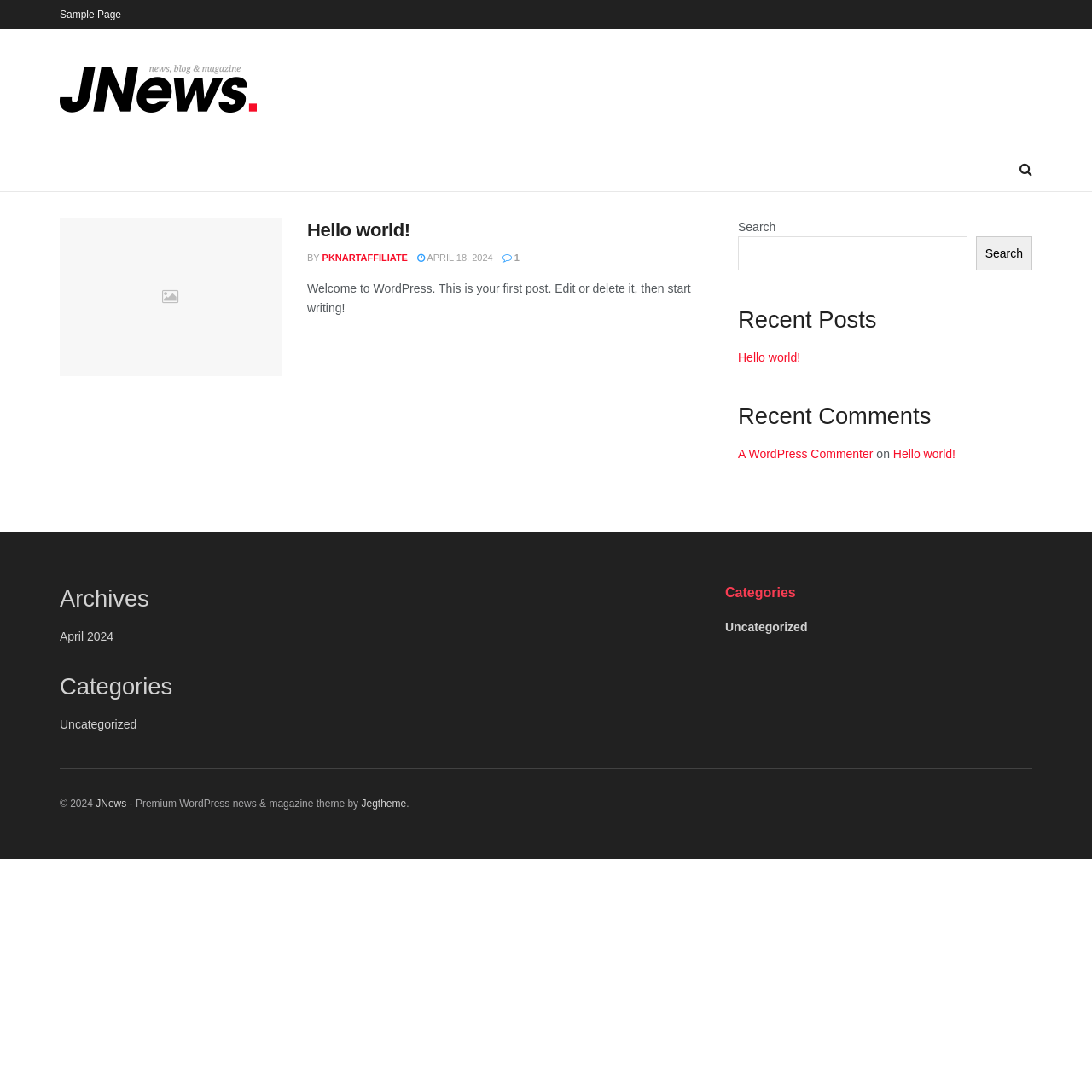How many links are there in the Recent Posts section?
Look at the screenshot and respond with a single word or phrase.

1